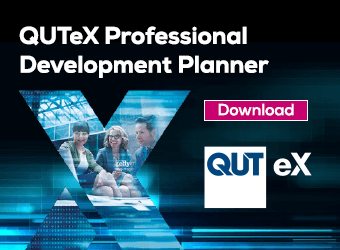What is the color of the 'Download' button?
Based on the screenshot, give a detailed explanation to answer the question.

The caption explicitly states that the 'Download' button is in pink, which encourages immediate action and makes it easy for users to access the planner.